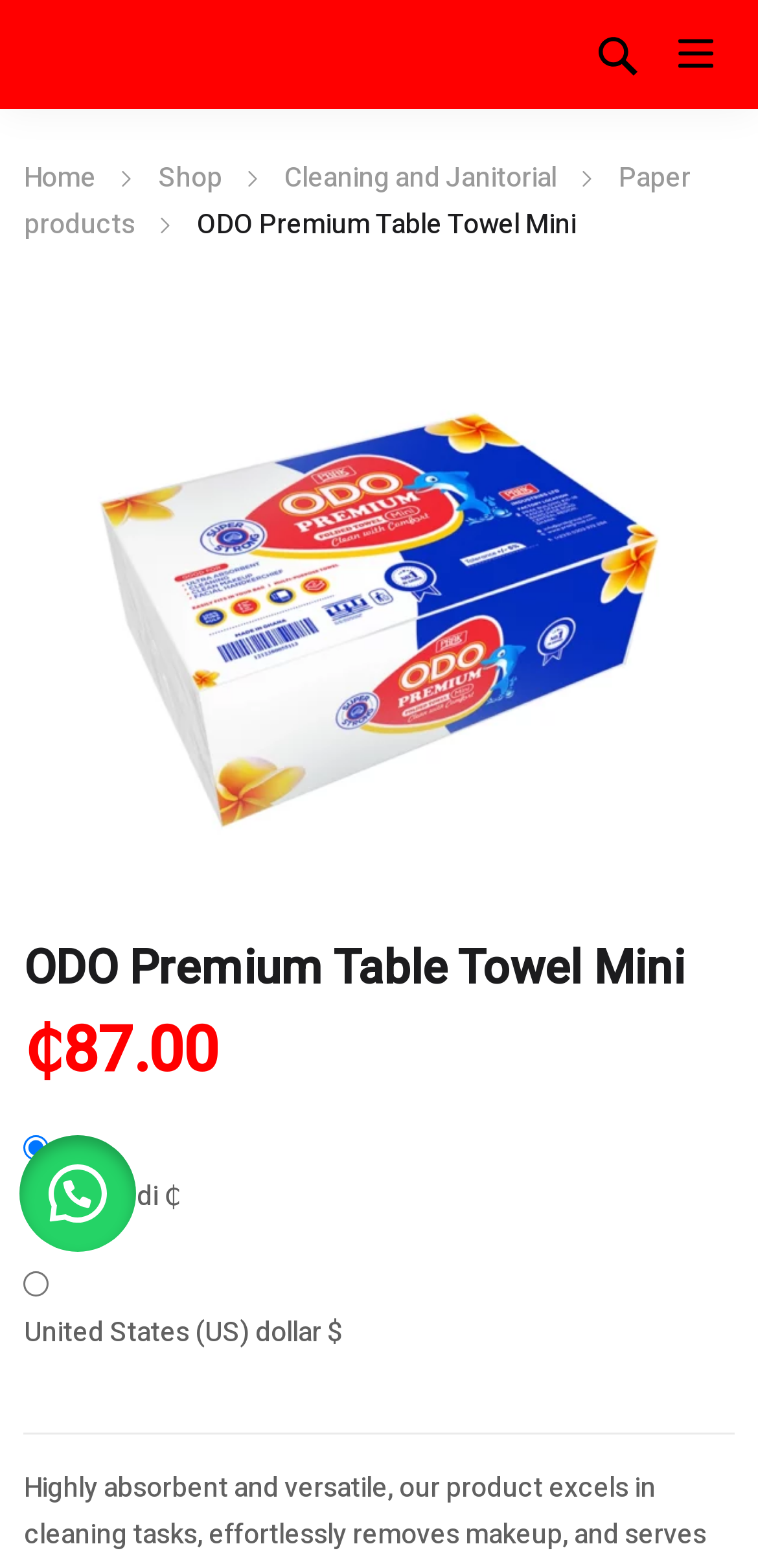Respond concisely with one word or phrase to the following query:
What is the price of the product?

₵87.00